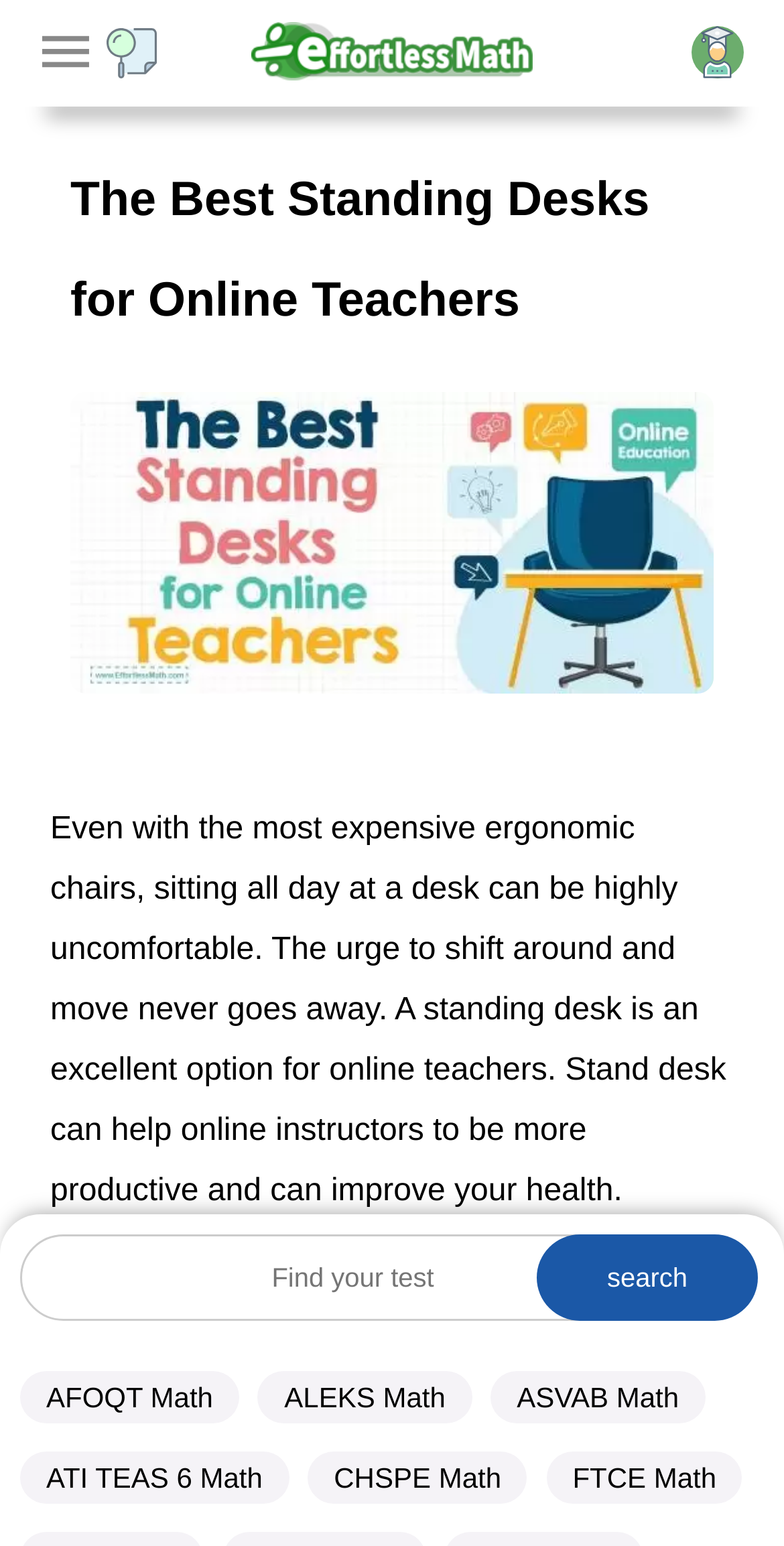Respond to the question below with a concise word or phrase:
How many math resources are listed at the bottom of the webpage?

5